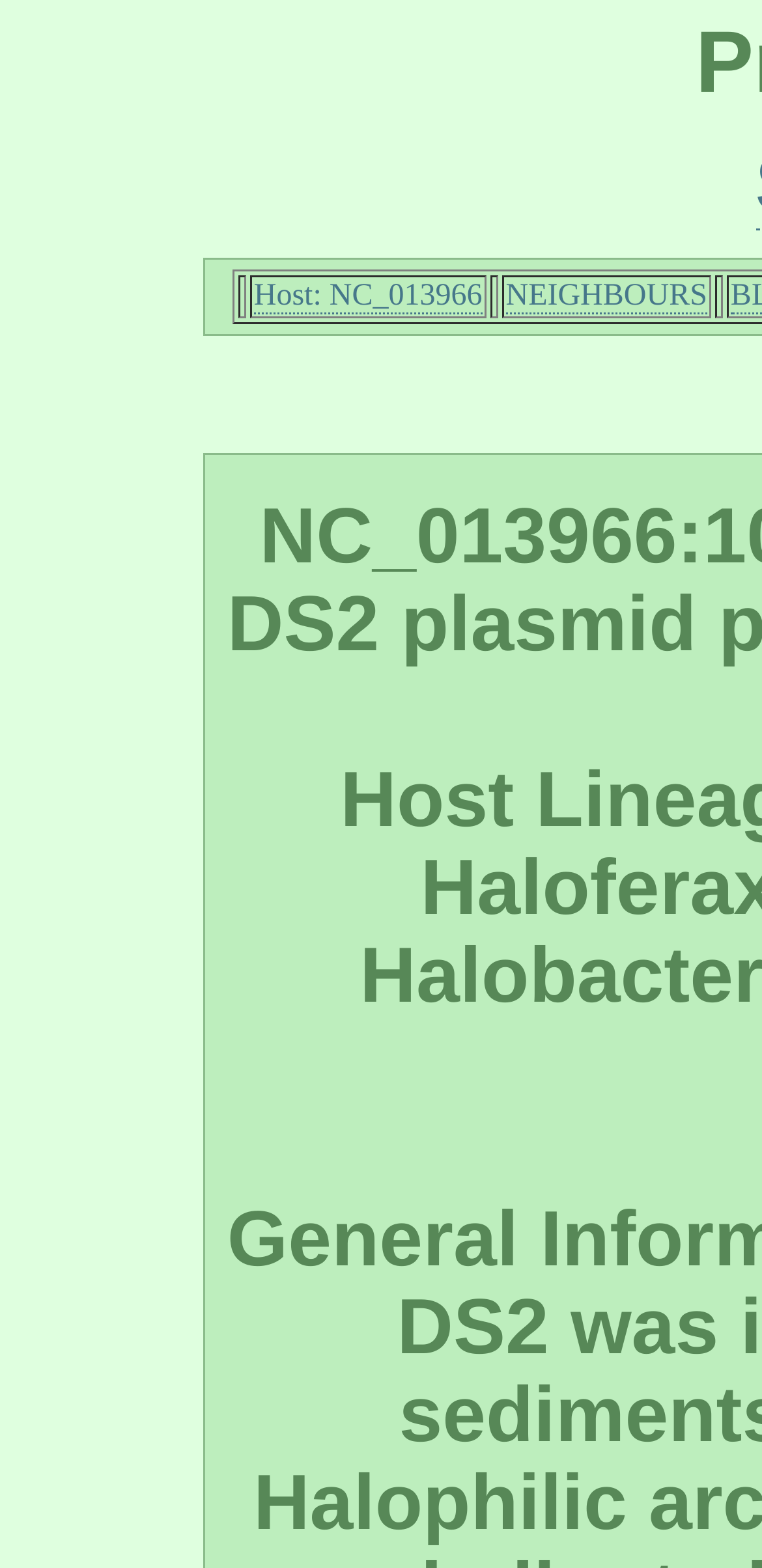What is the content of the first gridcell?
Examine the screenshot and reply with a single word or phrase.

Host: NC_013966